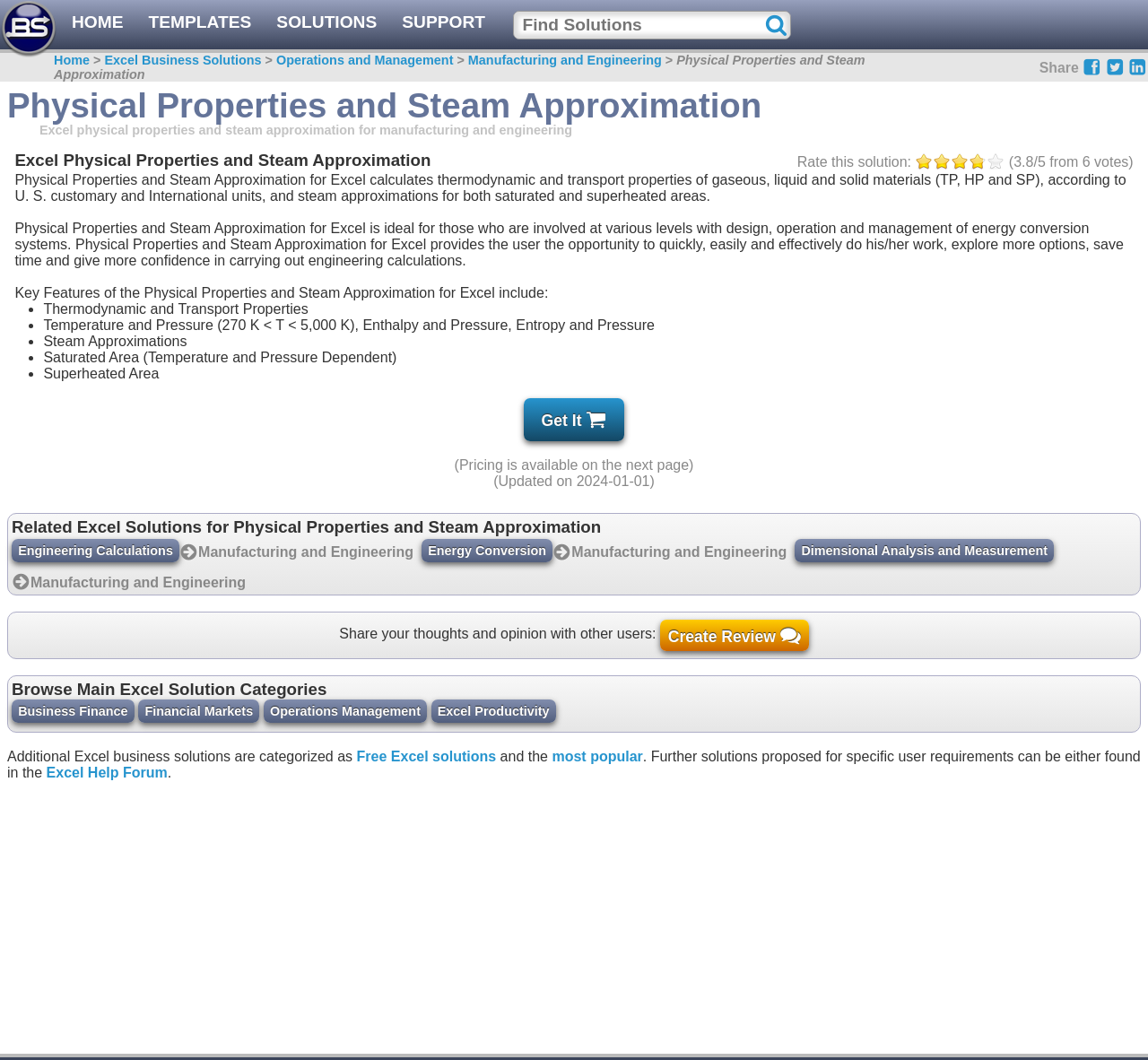Locate the bounding box coordinates of the clickable part needed for the task: "Browse Excel solutions for Energy Conversion".

[0.367, 0.509, 0.482, 0.531]